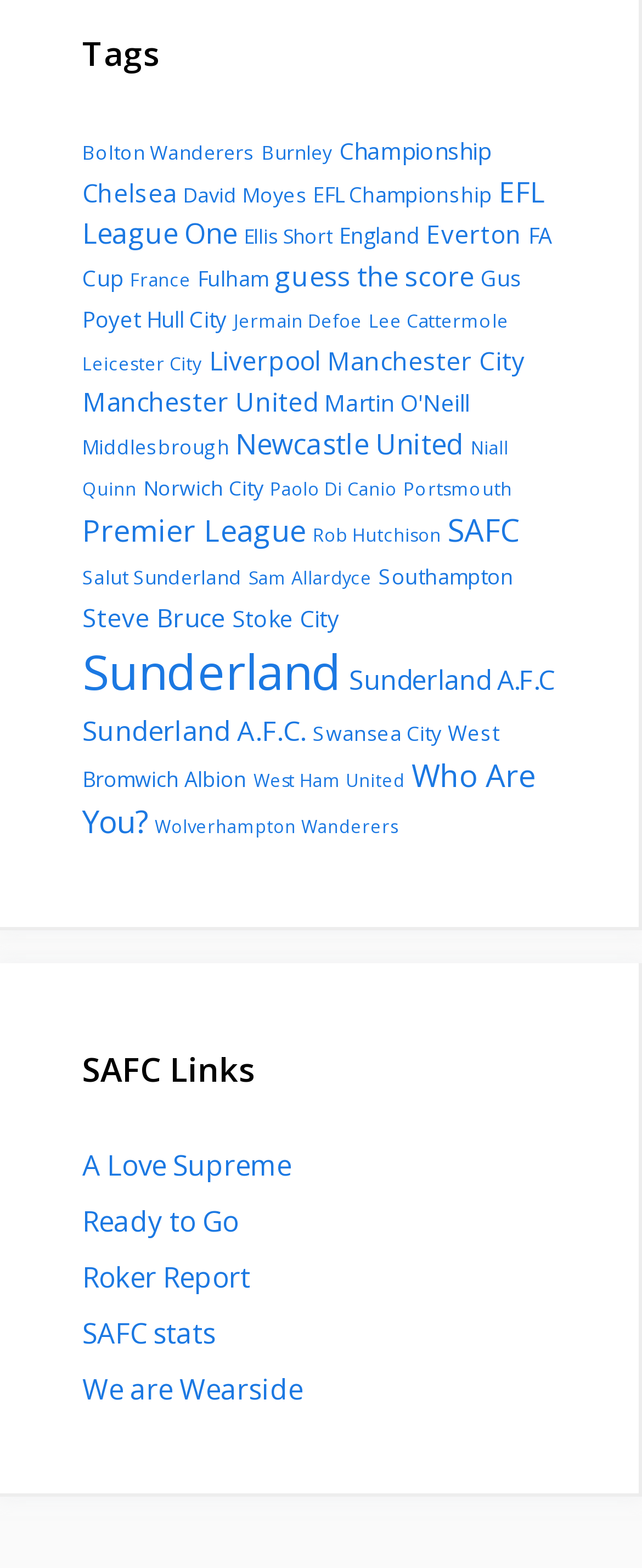Please identify the bounding box coordinates of the area I need to click to accomplish the following instruction: "Read about SAFC stats".

[0.128, 0.838, 0.336, 0.862]